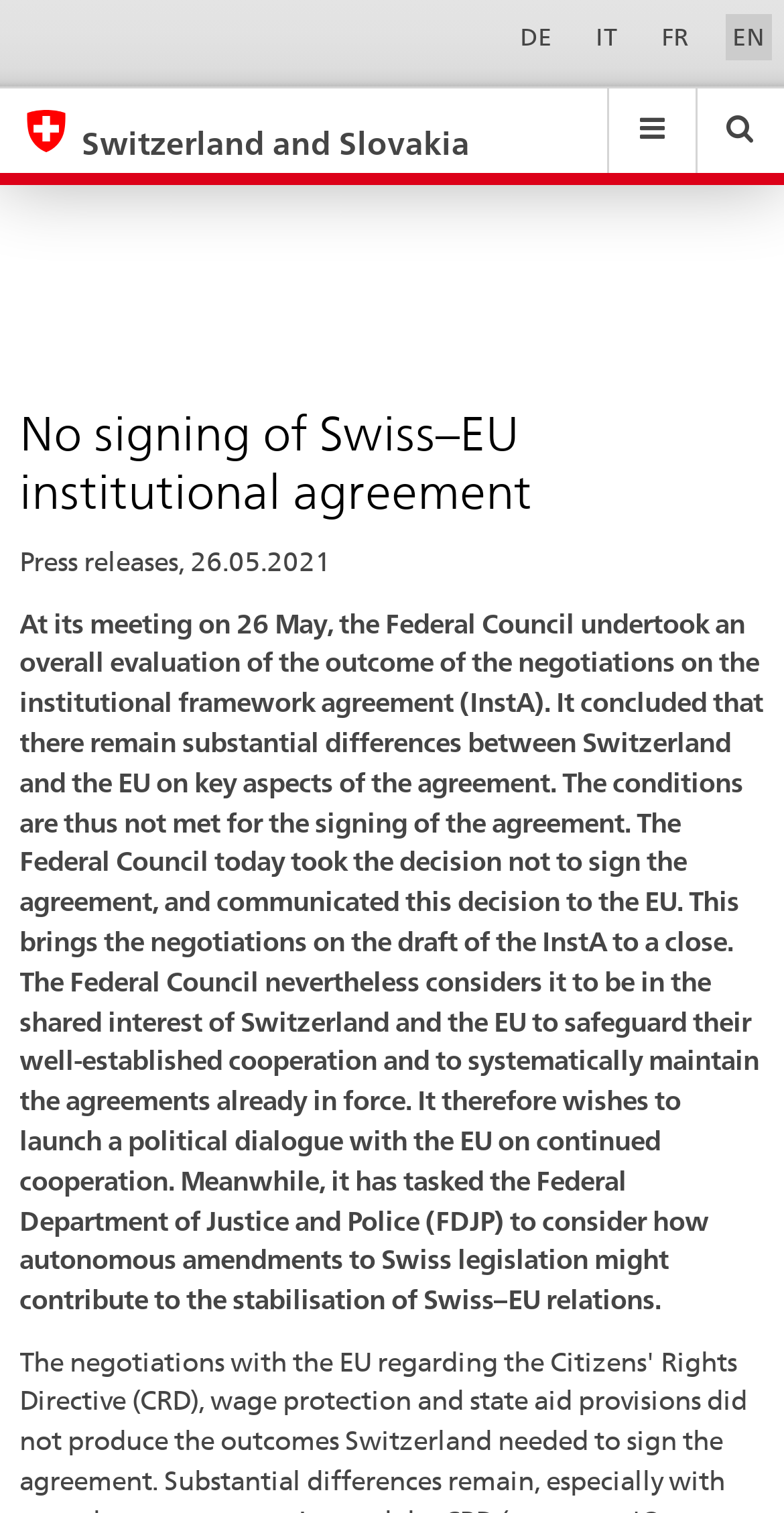Show the bounding box coordinates for the element that needs to be clicked to execute the following instruction: "Search for something". Provide the coordinates in the form of four float numbers between 0 and 1, i.e., [left, top, right, bottom].

[0.025, 0.123, 0.759, 0.16]